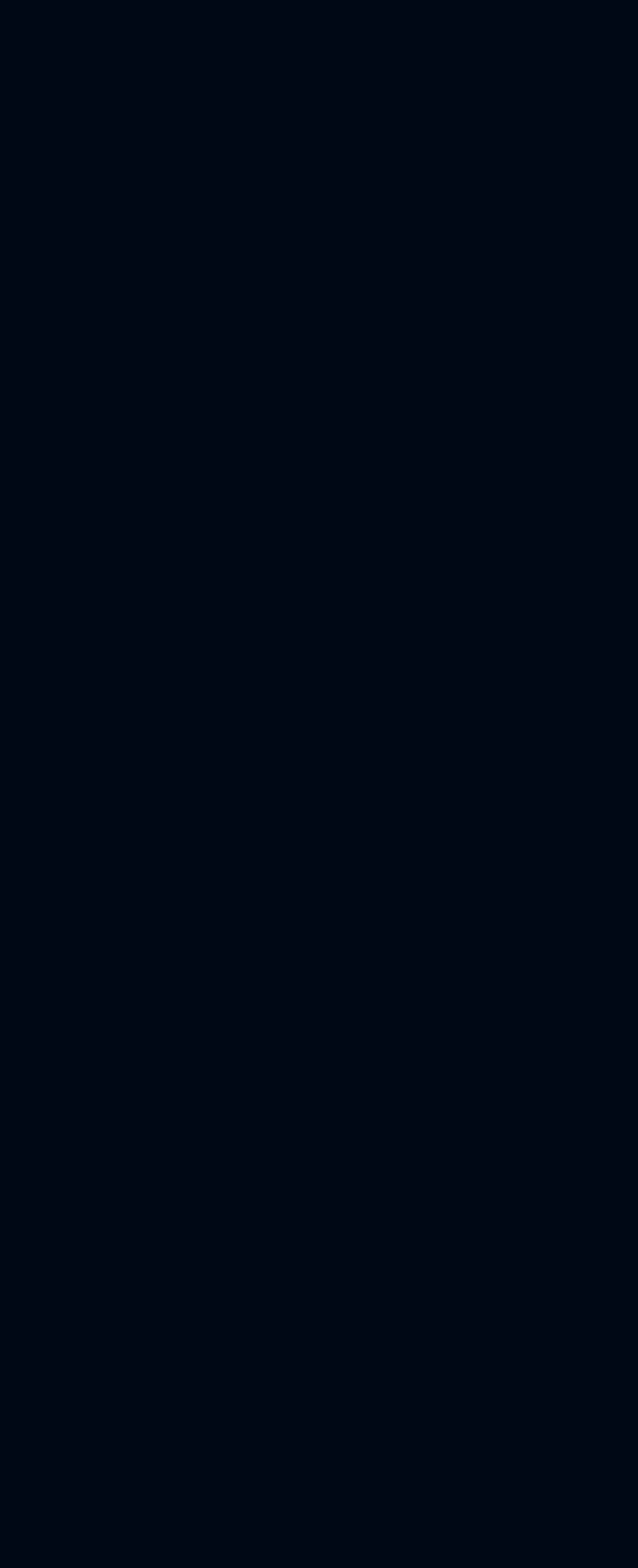Using the description "Finance", predict the bounding box of the relevant HTML element.

[0.123, 0.582, 0.338, 0.624]